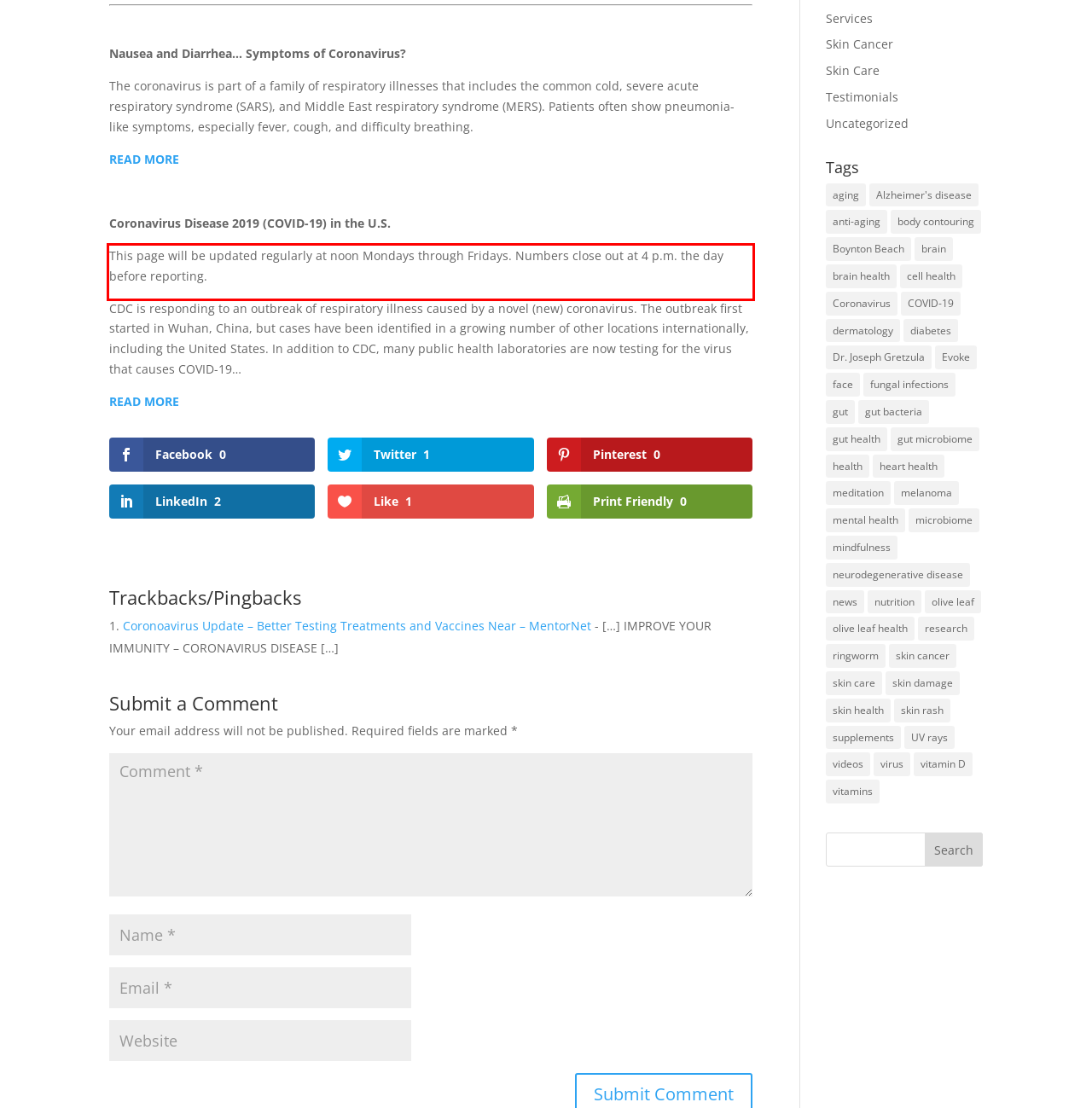From the provided screenshot, extract the text content that is enclosed within the red bounding box.

This page will be updated regularly at noon Mondays through Fridays. Numbers close out at 4 p.m. the day before reporting.